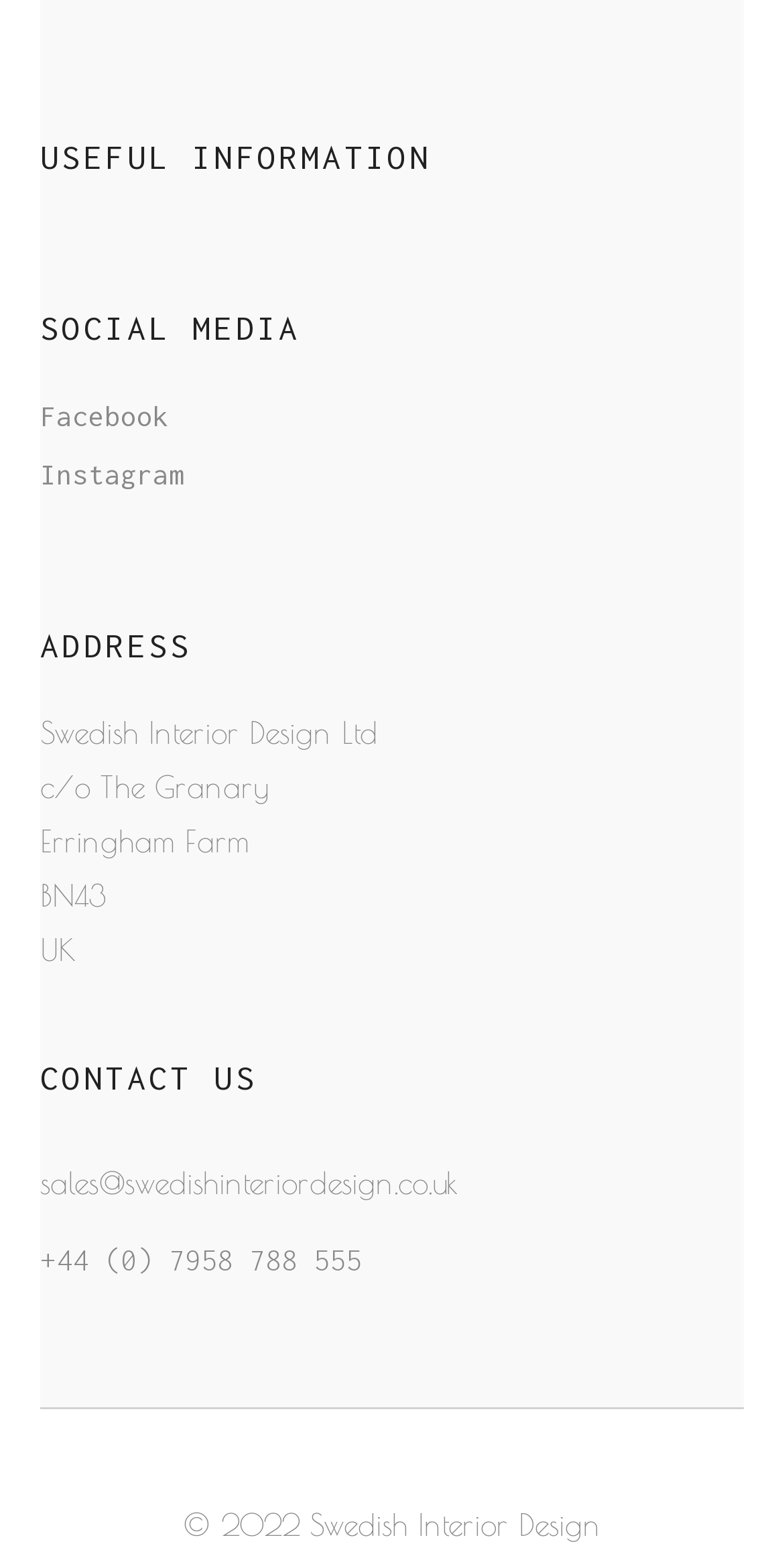Locate the UI element described by Instagram in the provided webpage screenshot. Return the bounding box coordinates in the format (top-left x, top-left y, bottom-right x, bottom-right y), ensuring all values are between 0 and 1.

[0.051, 0.293, 0.236, 0.314]